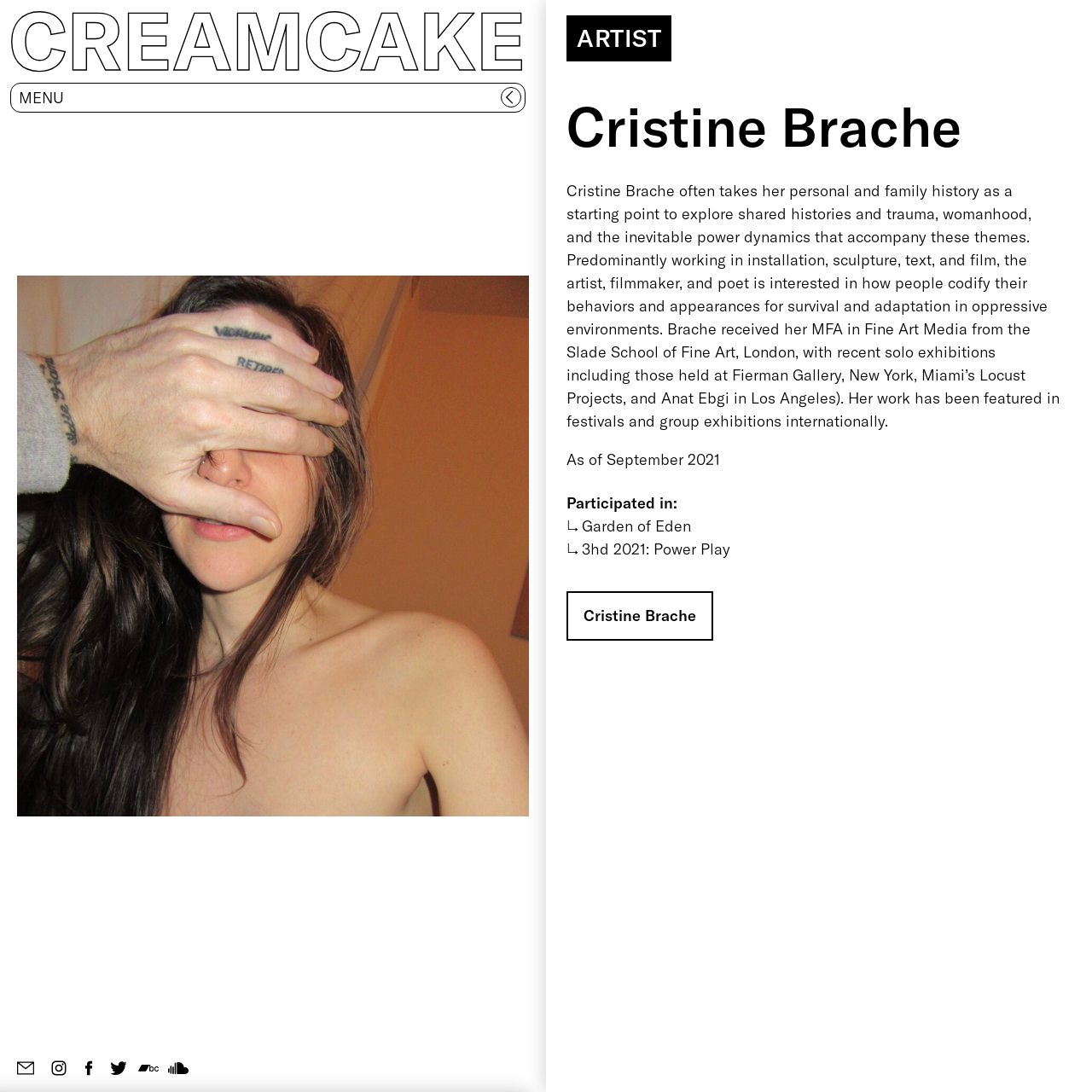What is the name of the artist?
Observe the image and answer the question with a one-word or short phrase response.

Cristine Brache